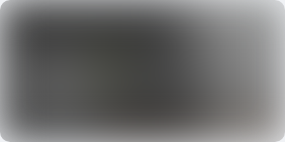Explain what the image portrays in a detailed manner.

This image accompanies the article titled "Unraveling the Challenges of Olympic Weightlifting - Master the Lifts 💪." It visually illustrates common obstacles faced by athletes engaged in Olympic weightlifting, highlighting the precision and technique required for mastering this complex sport. The content aims to provide insights and strategies for overcoming these challenges, making it a valuable resource for both novice and experienced lifters. The article addresses the intricacies of strength versus technique, offering tips to enhance performance and efficiency in lifting.